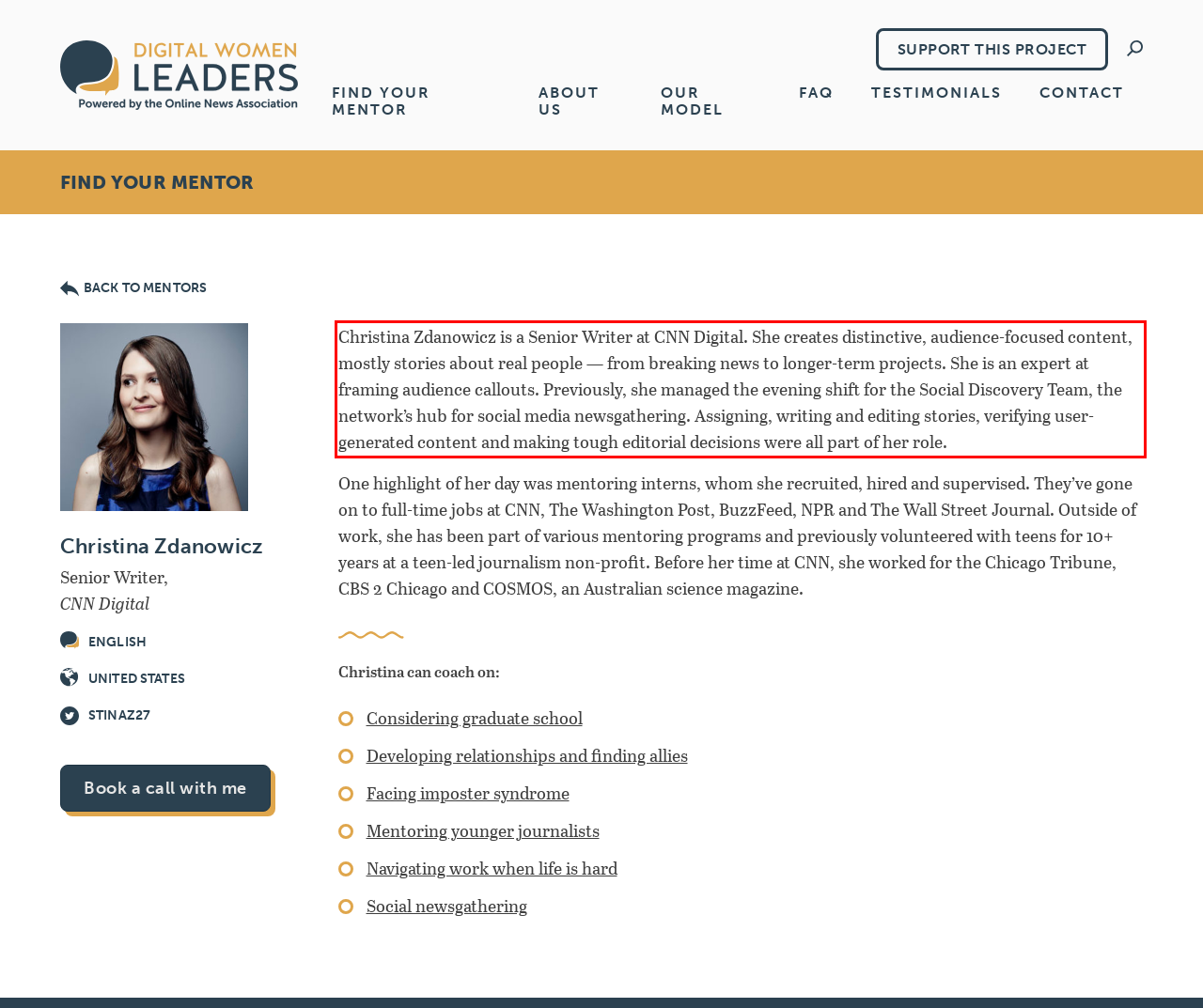Please perform OCR on the UI element surrounded by the red bounding box in the given webpage screenshot and extract its text content.

Christina Zdanowicz is a Senior Writer at CNN Digital. She creates distinctive, audience-focused content, mostly stories about real people — from breaking news to longer-term projects. She is an expert at framing audience callouts. Previously, she managed the evening shift for the Social Discovery Team, the network’s hub for social media newsgathering. Assigning, writing and editing stories, verifying user-generated content and making tough editorial decisions were all part of her role.